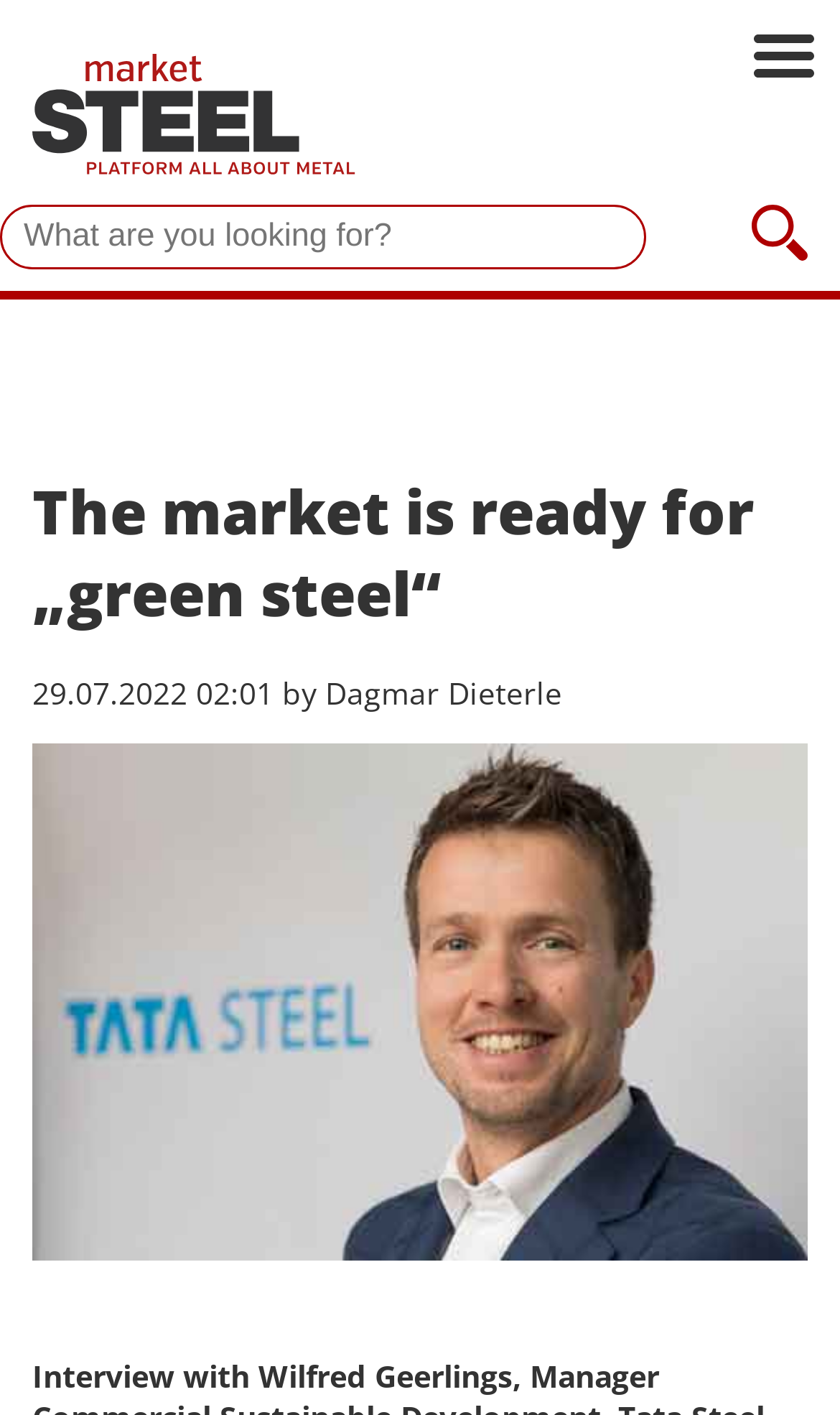Given the element description, predict the bounding box coordinates in the format (top-left x, top-left y, bottom-right x, bottom-right y), using floating point numbers between 0 and 1: parent_node: Skip navigation

[0.892, 0.015, 0.974, 0.07]